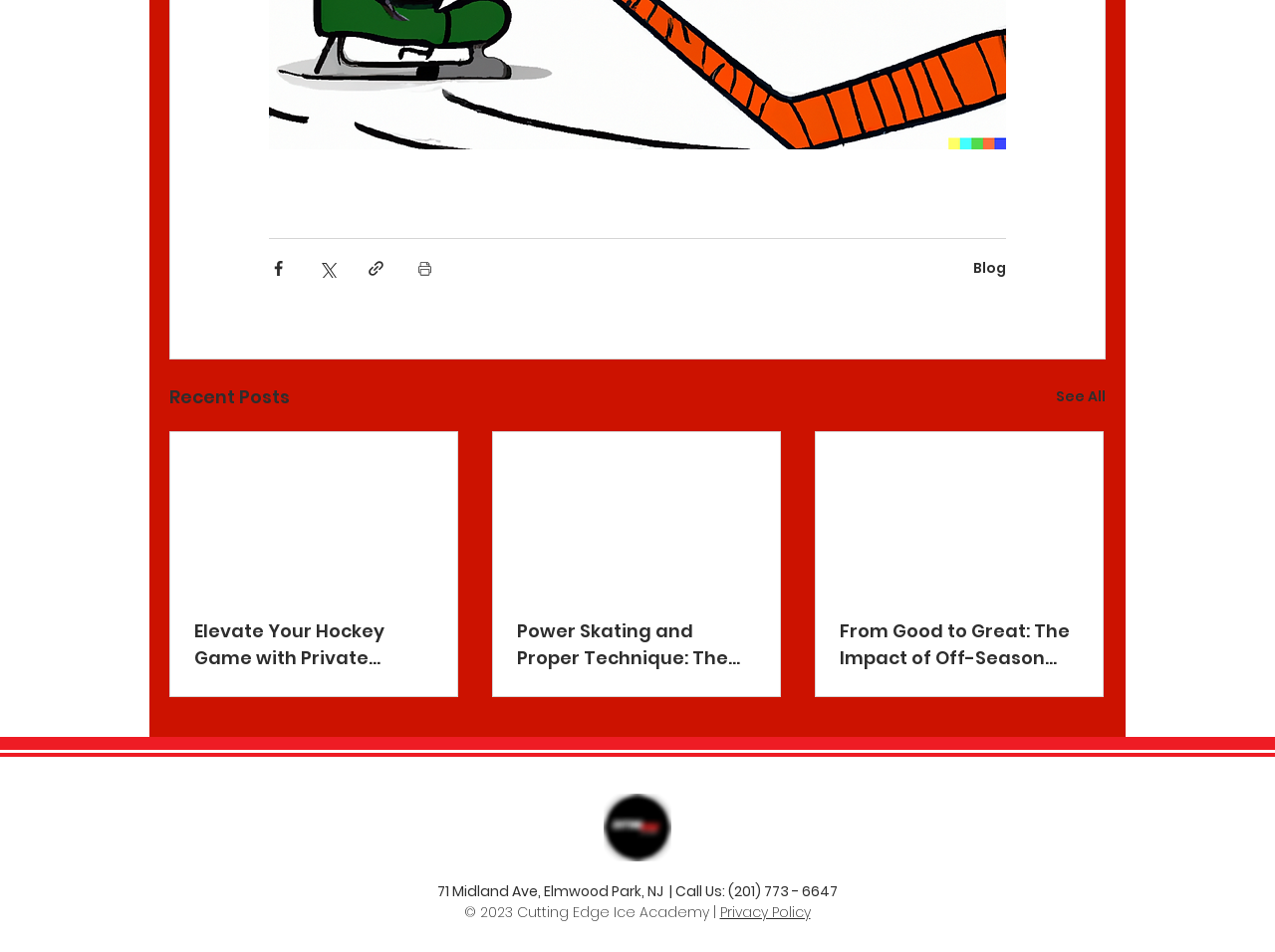Provide the bounding box coordinates of the HTML element this sentence describes: "März 2022".

None